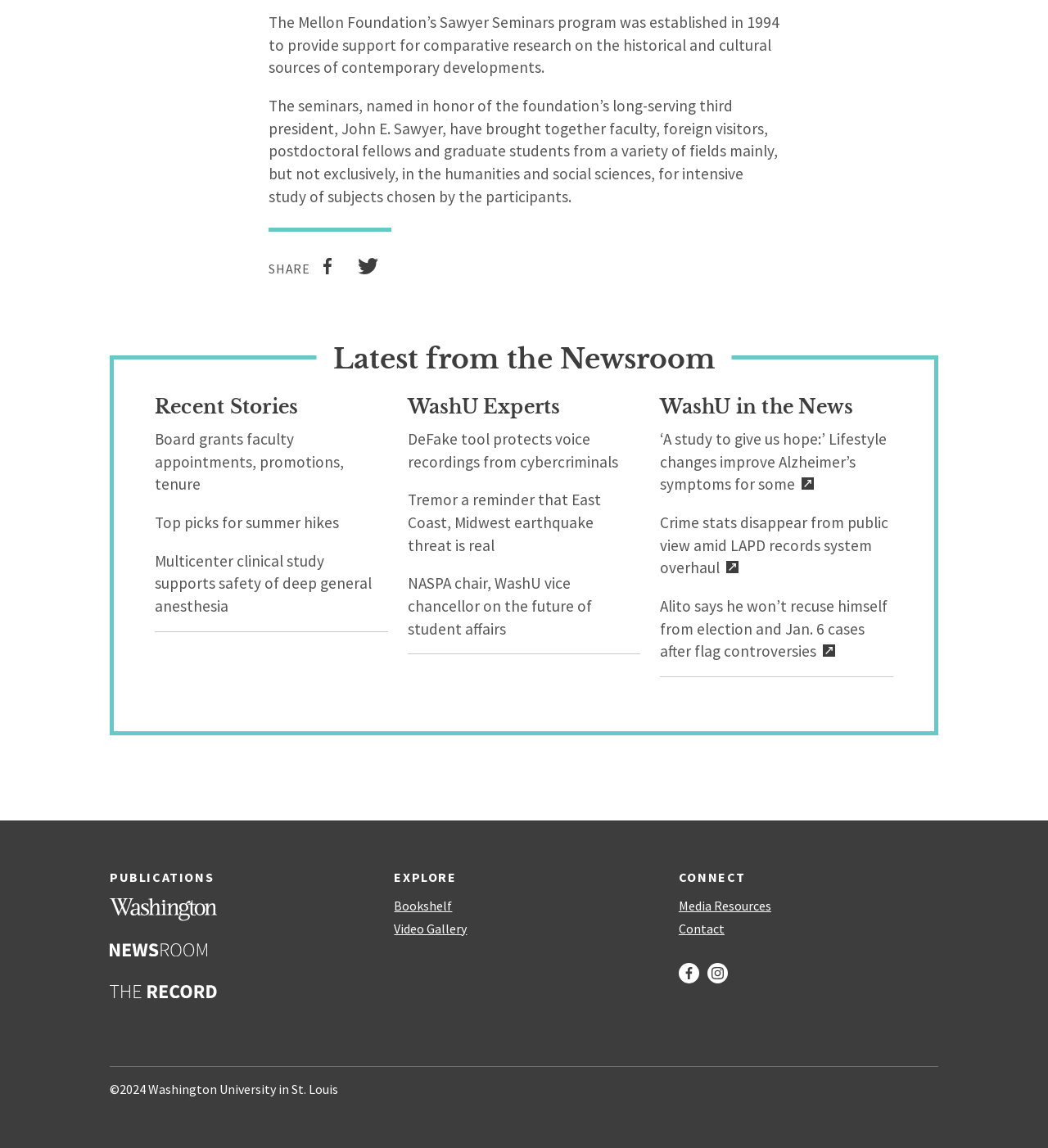What is the purpose of the Sawyer Seminars program?
Answer the question with just one word or phrase using the image.

Comparative research